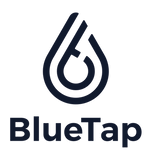What color scheme is used in the BlueTap logo?
Using the image as a reference, answer the question in detail.

The caption explicitly states that the logo features a stylized water droplet emblem in a dark color scheme, symbolizing the company's commitment to providing clean and safe water solutions.